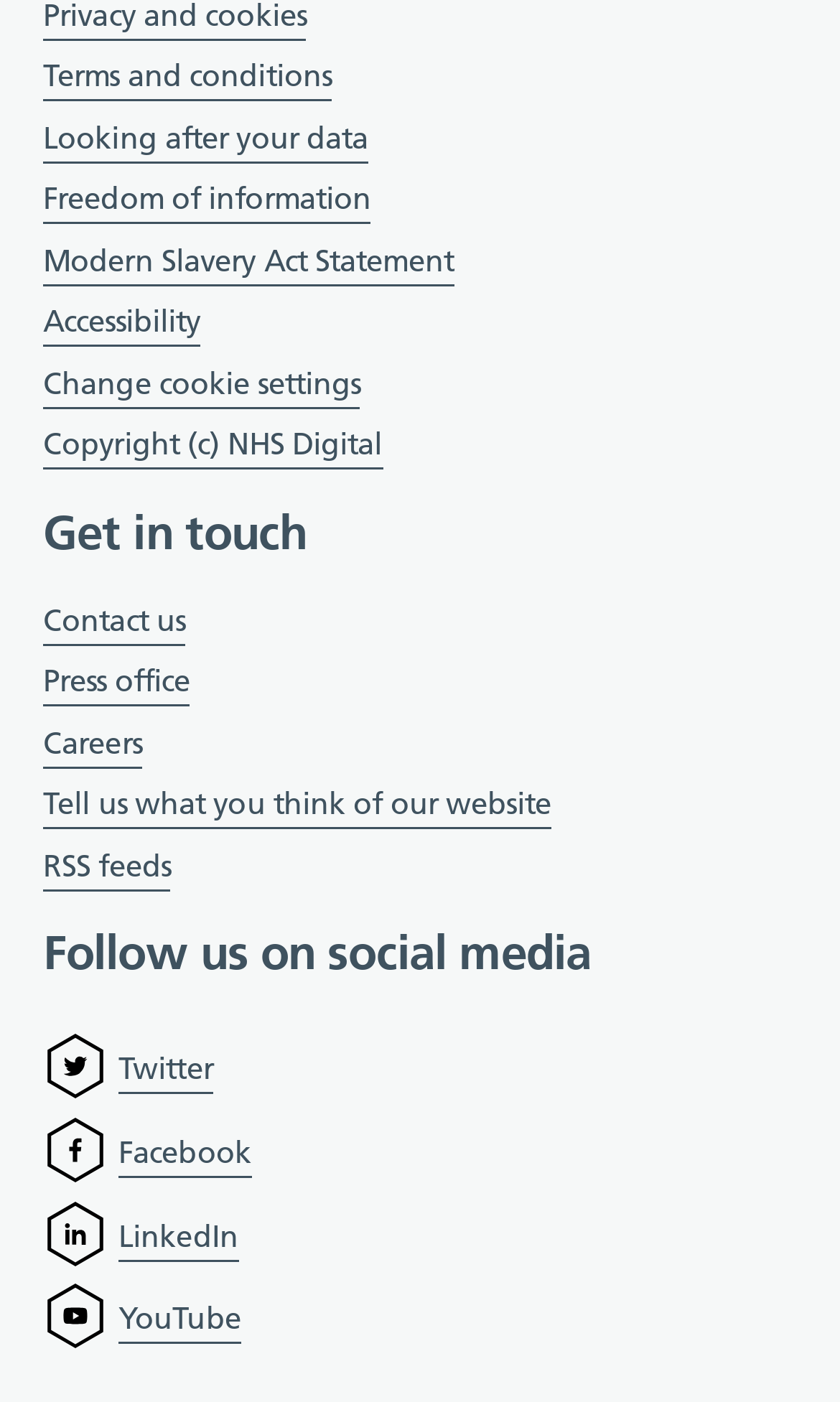Refer to the element description Press office ???text.sr-only-link??? and identify the corresponding bounding box in the screenshot. Format the coordinates as (top-left x, top-left y, bottom-right x, bottom-right y) with values in the range of 0 to 1.

[0.051, 0.472, 0.227, 0.504]